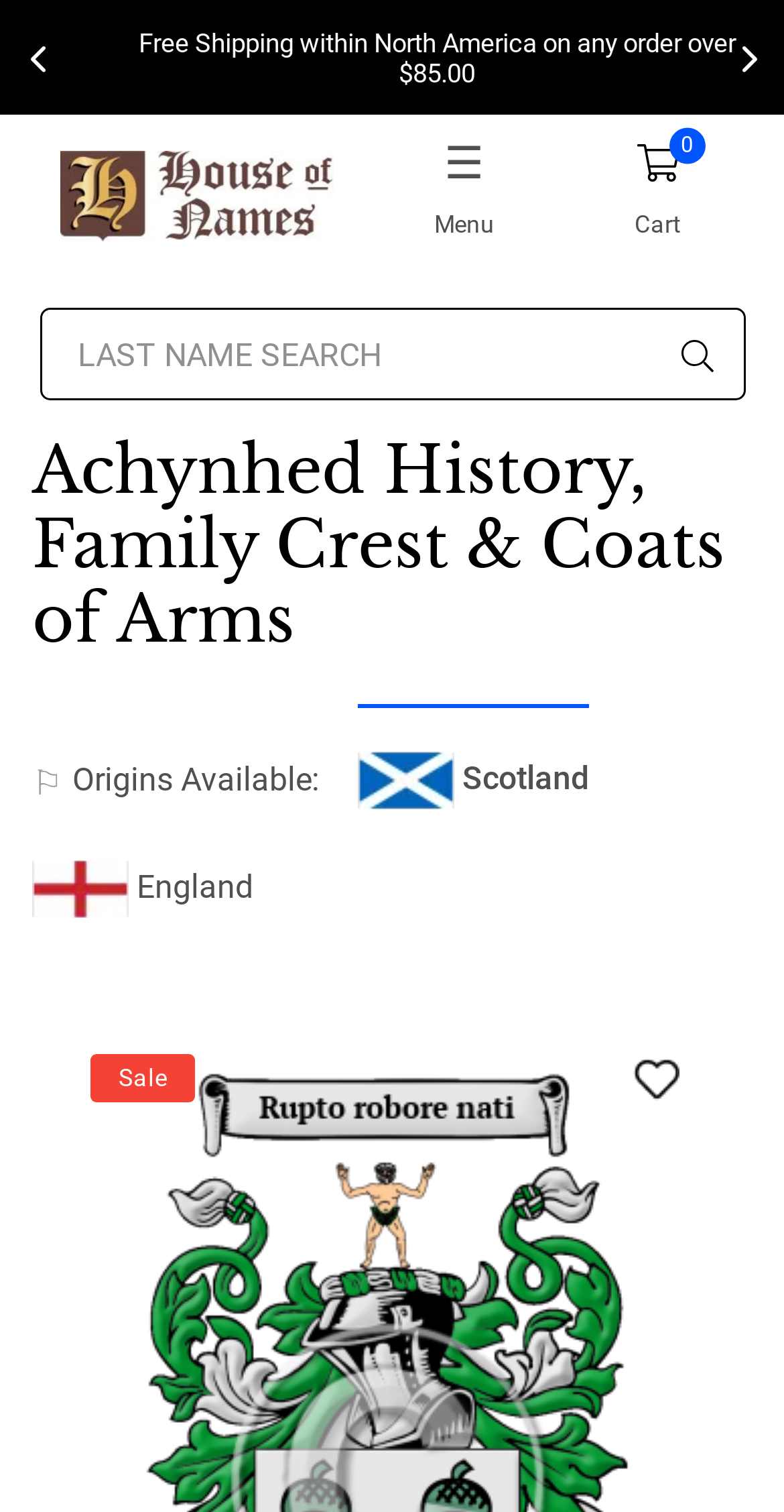Please locate the bounding box coordinates of the element that should be clicked to achieve the given instruction: "View Scotland origin".

[0.456, 0.485, 0.579, 0.549]